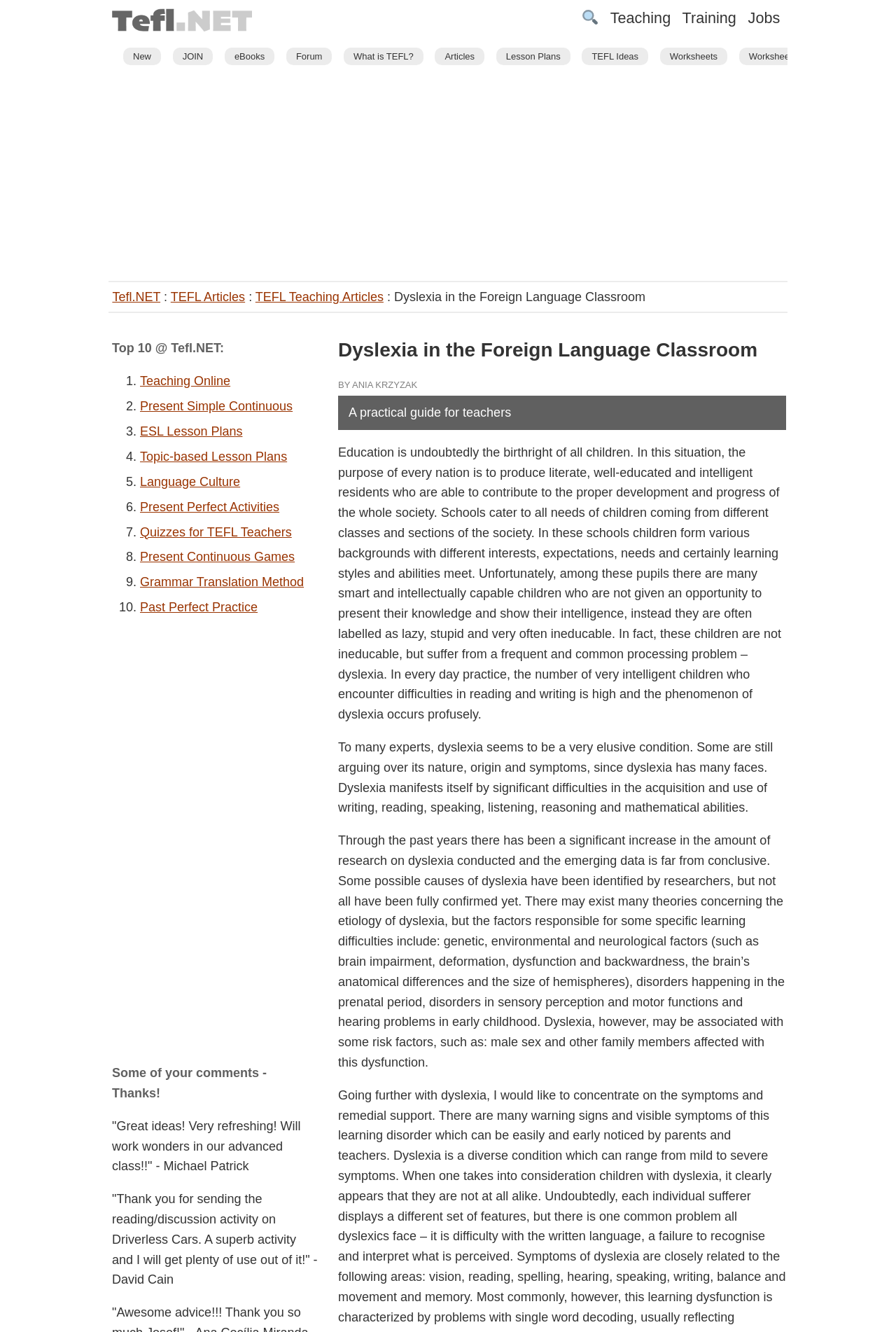Locate the bounding box coordinates of the item that should be clicked to fulfill the instruction: "Explore the 'TEFL Ideas' section".

[0.65, 0.036, 0.724, 0.049]